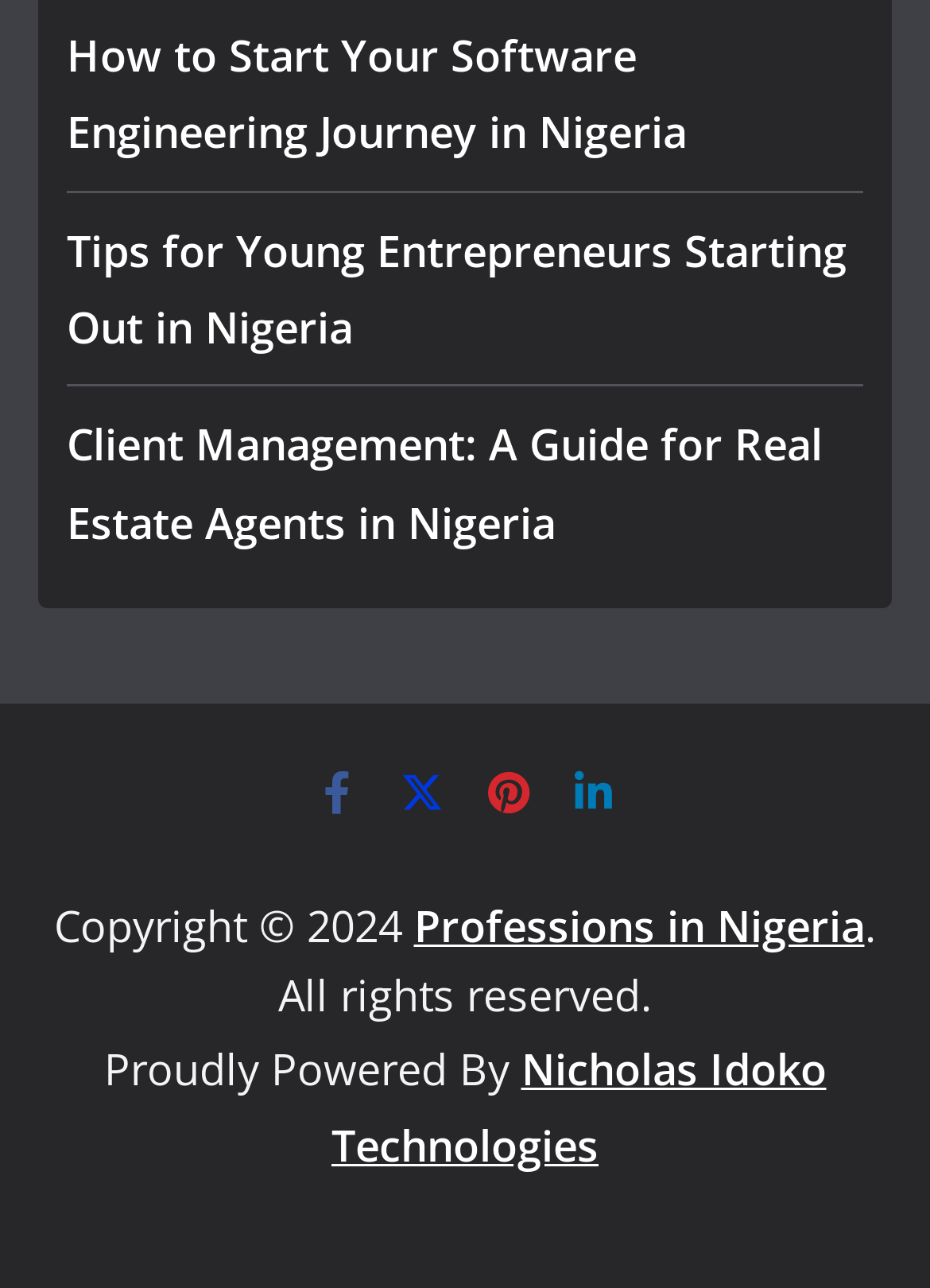Utilize the details in the image to thoroughly answer the following question: How many social media links are present?

There are four social media links present on the webpage, which are Facebook, Twitter, Pinterest, and LinkedIn, as indicated by their respective links.